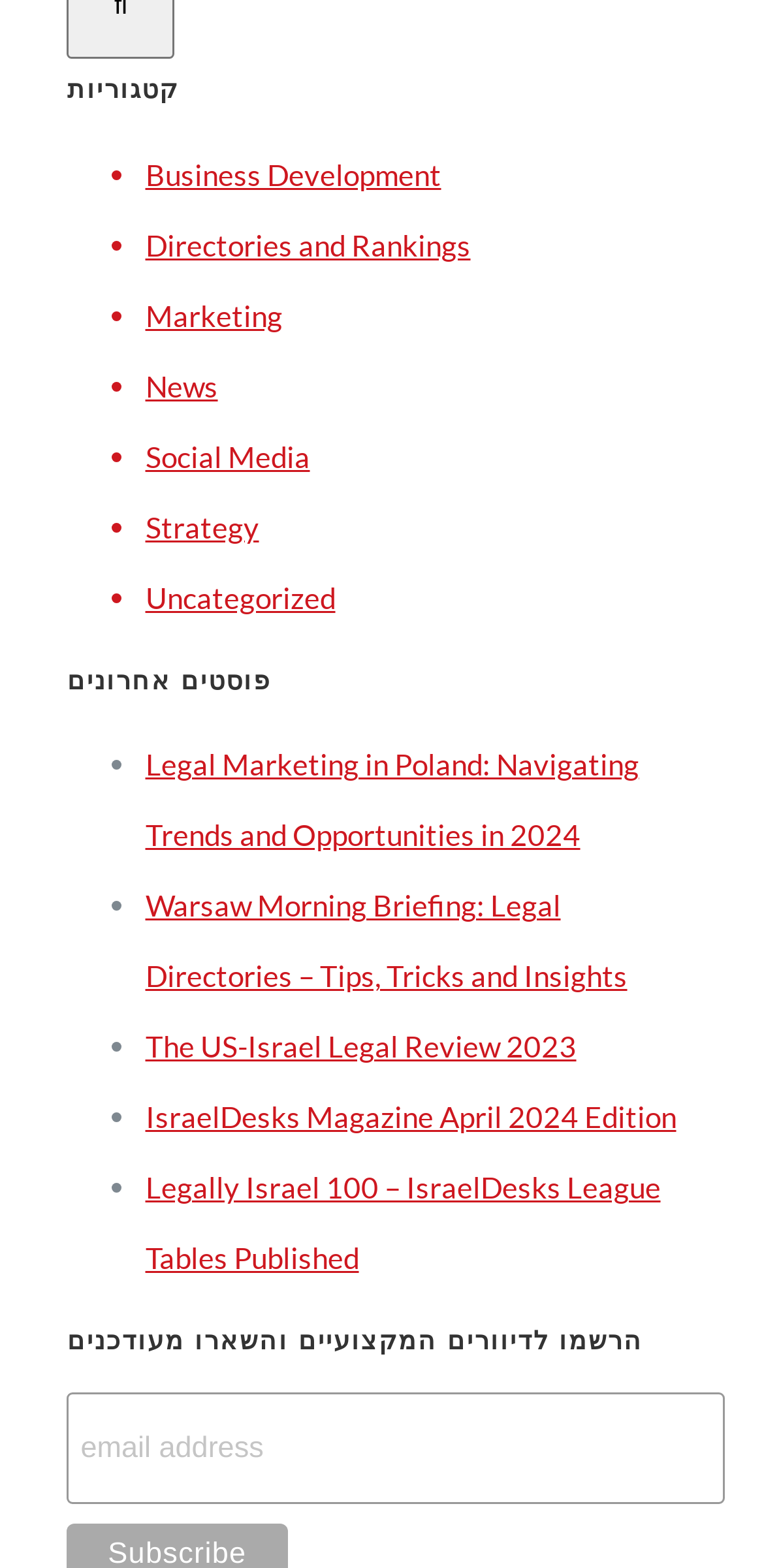Provide a brief response to the question below using a single word or phrase: 
How many categories are listed?

7